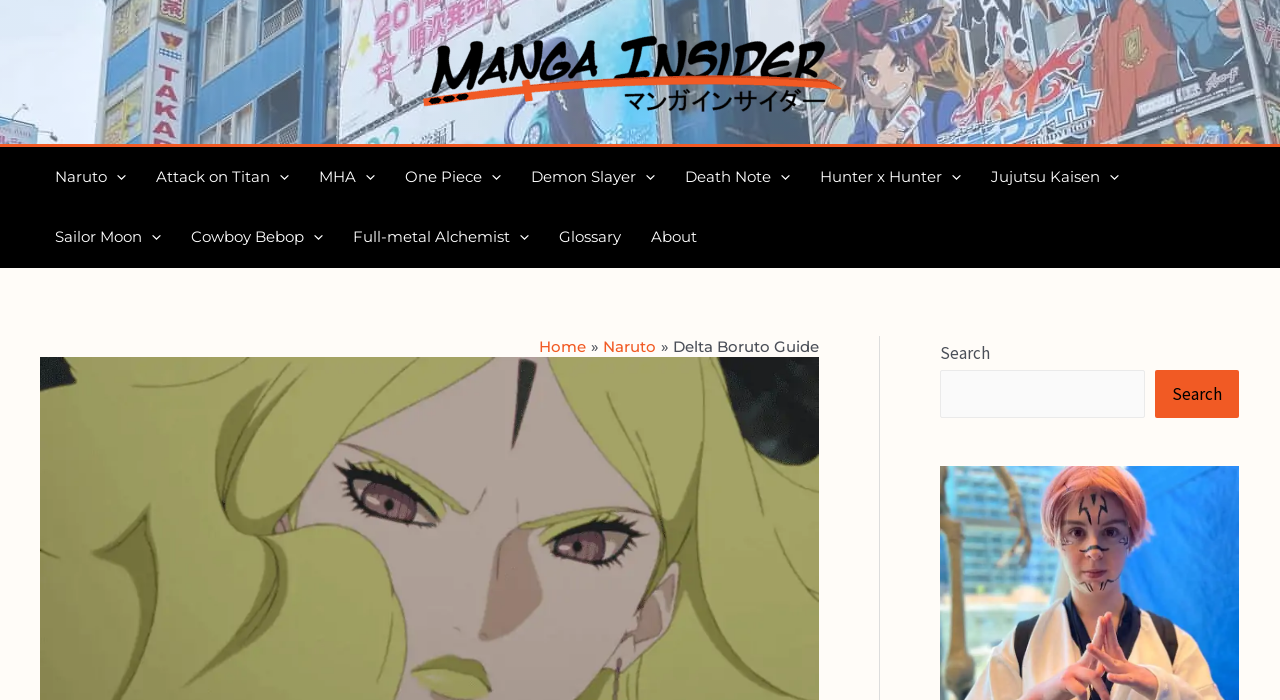Could you identify the text that serves as the heading for this webpage?

Delta Boruto Guide